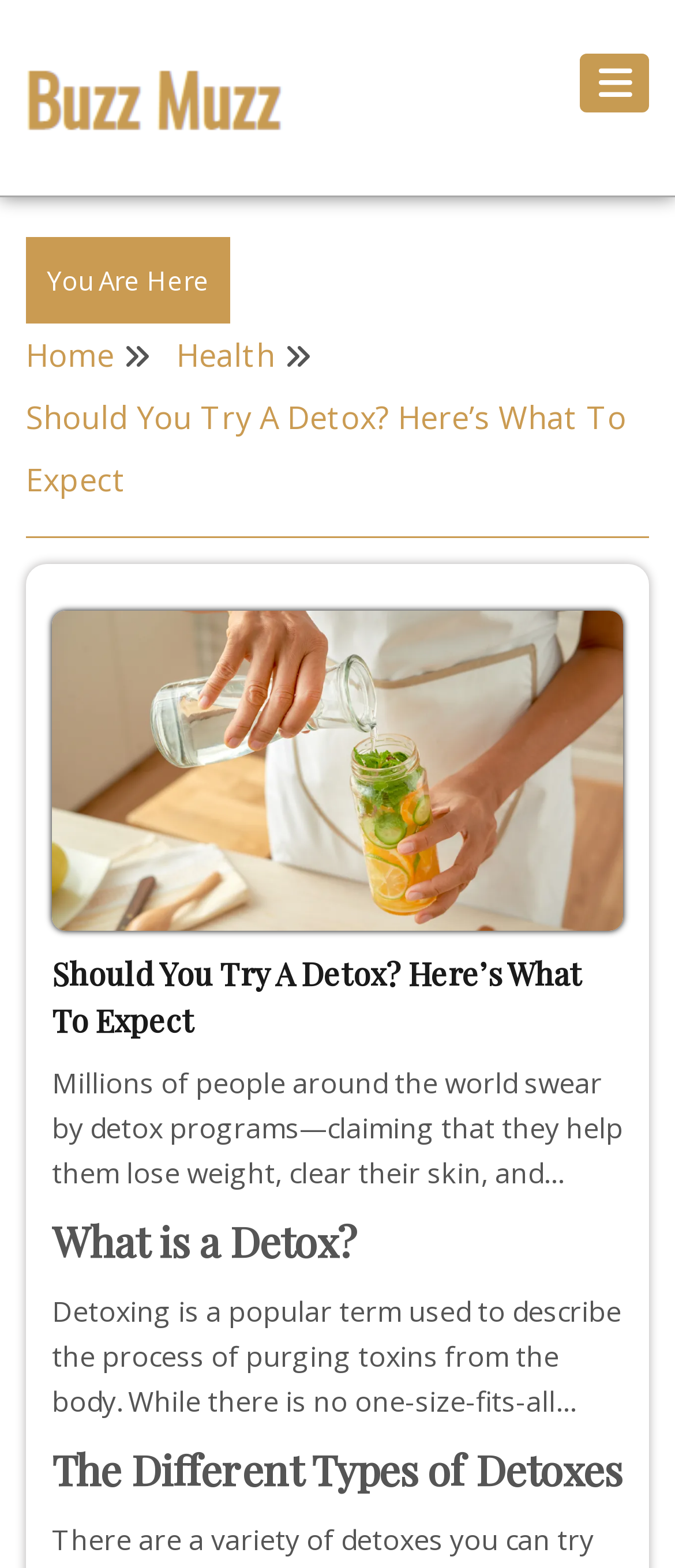What is the current webpage in the navigation?
Please provide a single word or phrase as the answer based on the screenshot.

Should You Try A Detox?